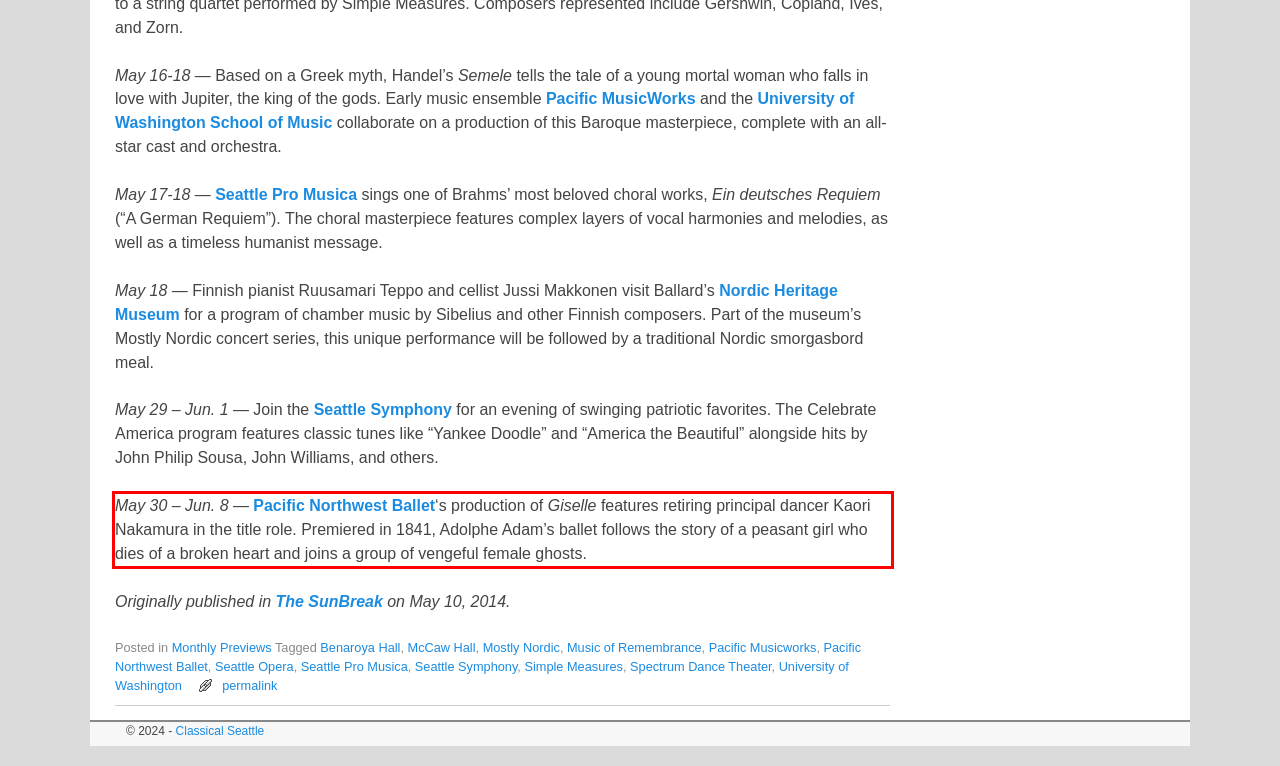Given the screenshot of the webpage, identify the red bounding box, and recognize the text content inside that red bounding box.

May 30 – Jun. 8 — Pacific Northwest Ballet‘s production of Giselle features retiring principal dancer Kaori Nakamura in the title role. Premiered in 1841, Adolphe Adam’s ballet follows the story of a peasant girl who dies of a broken heart and joins a group of vengeful female ghosts.